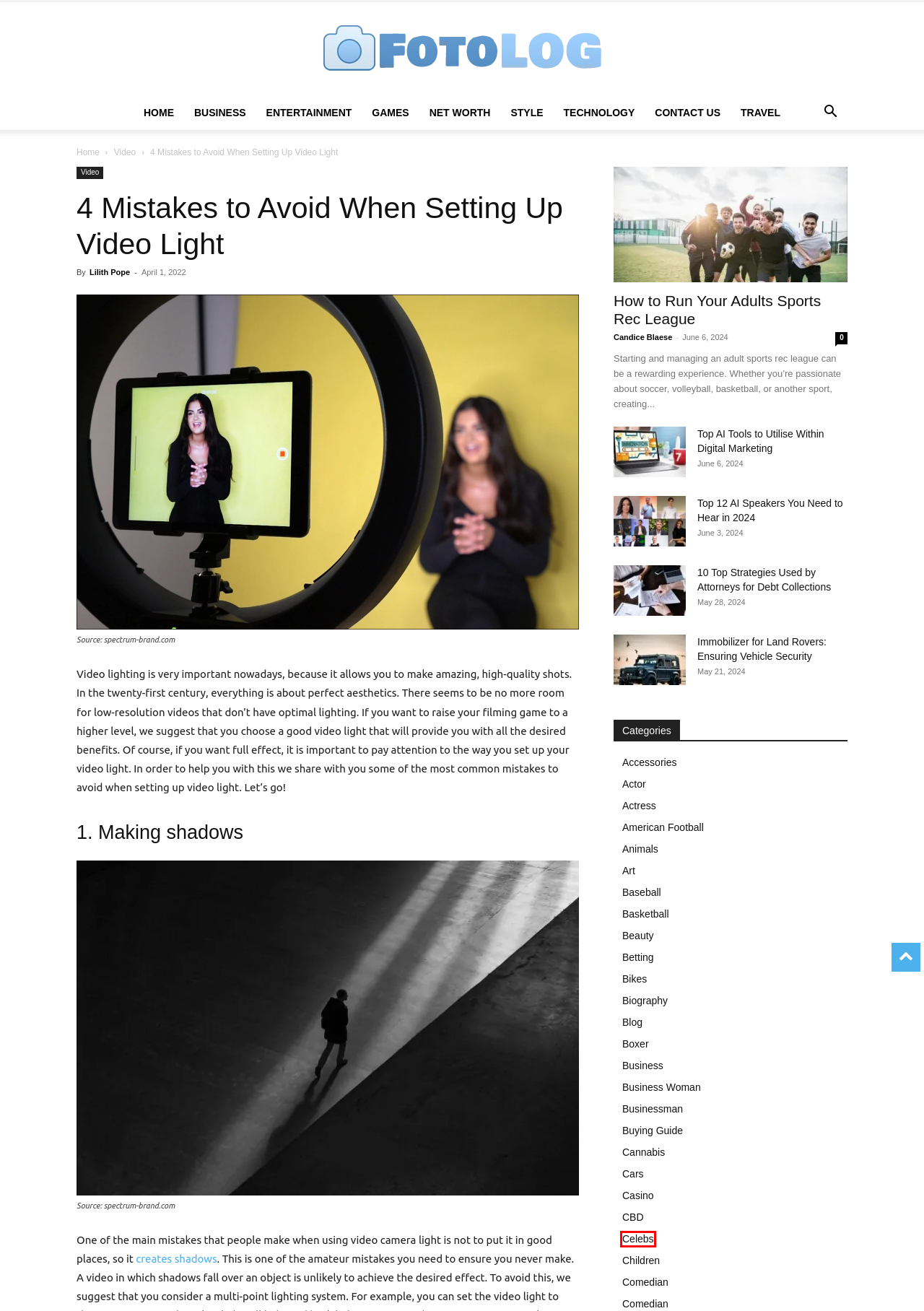Review the webpage screenshot provided, noting the red bounding box around a UI element. Choose the description that best matches the new webpage after clicking the element within the bounding box. The following are the options:
A. Celebs Archives - FotoLog
B. Immobilizer for Land Rovers: Ensuring Vehicle Security - FotoLog
C. Mind & Body Archives - FotoLog
D. FotoLog - Magazine 2024
E. Net Worth Archives - FotoLog
F. Technology Archives - FotoLog
G. Business Archives - FotoLog
H. Boxer Archives - FotoLog

A